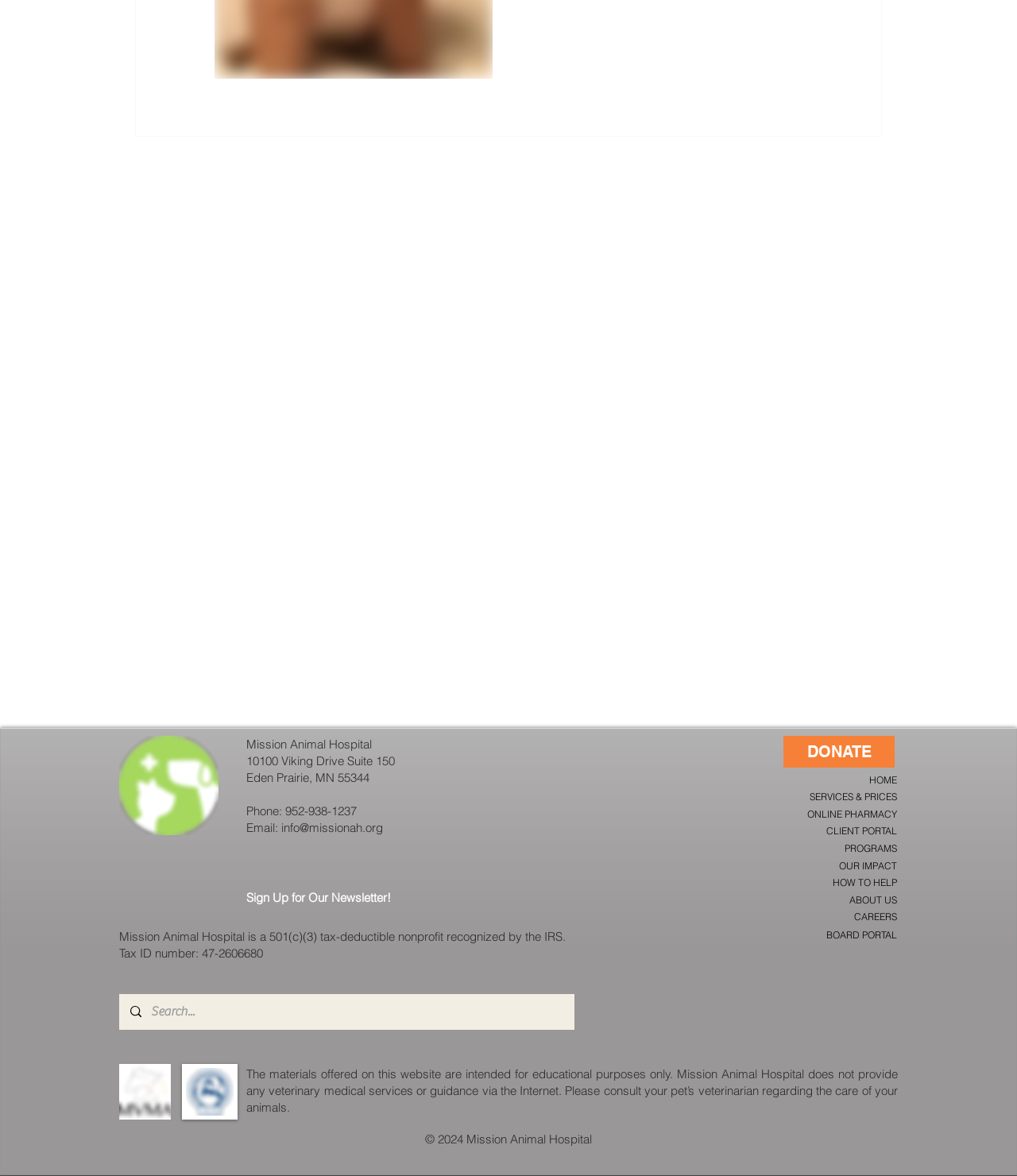Provide the bounding box coordinates of the HTML element described by the text: "blogger". The coordinates should be in the format [left, top, right, bottom] with values between 0 and 1.

None